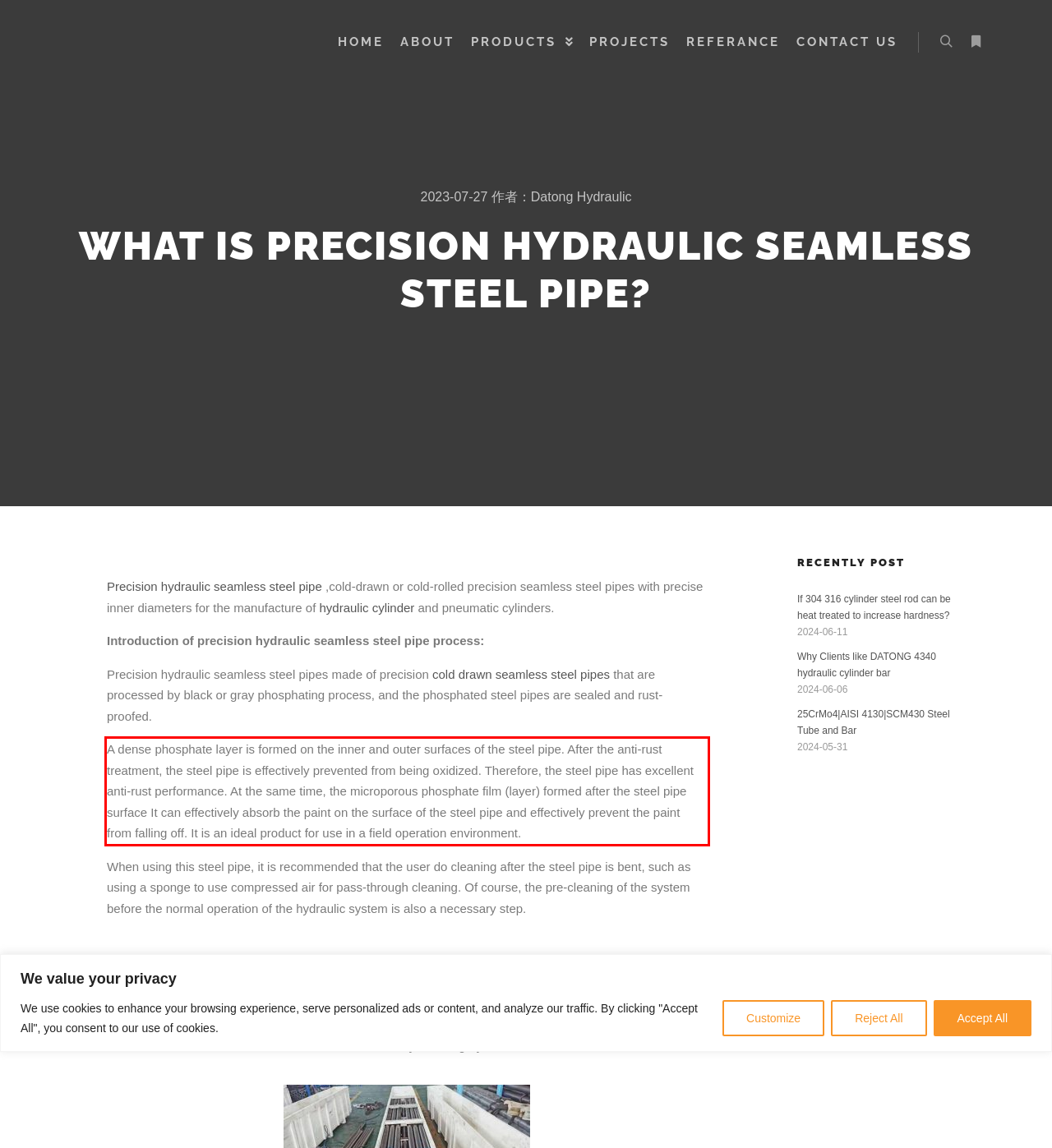Look at the provided screenshot of the webpage and perform OCR on the text within the red bounding box.

A dense phosphate layer is formed on the inner and outer surfaces of the steel pipe. After the anti-rust treatment, the steel pipe is effectively prevented from being oxidized. Therefore, the steel pipe has excellent anti-rust performance. At the same time, the microporous phosphate film (layer) formed after the steel pipe surface It can effectively absorb the paint on the surface of the steel pipe and effectively prevent the paint from falling off. It is an ideal product for use in a field operation environment.